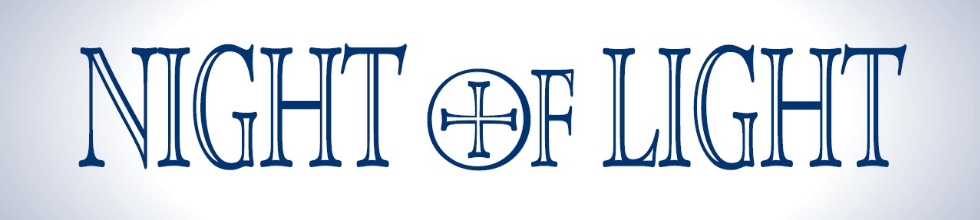Illustrate the scene in the image with a detailed description.

The image displays the bold and artistic typographic design of the phrase "NIGHT OF LIGHT." The text is rendered in a deep blue color, set against a soft gradient background that transitions to lighter shades, adding a sense of depth and illumination. The overall appearance emphasizes a sense of symbolism and spirituality, likely reflecting the theme of a special event or gathering focused on light and community, possibly related to the "Night of Light" initiative associated with the Cor et Lumen Christi Community. The central emblem combines the text with a cross motif, enhancing the religious significance of the event.